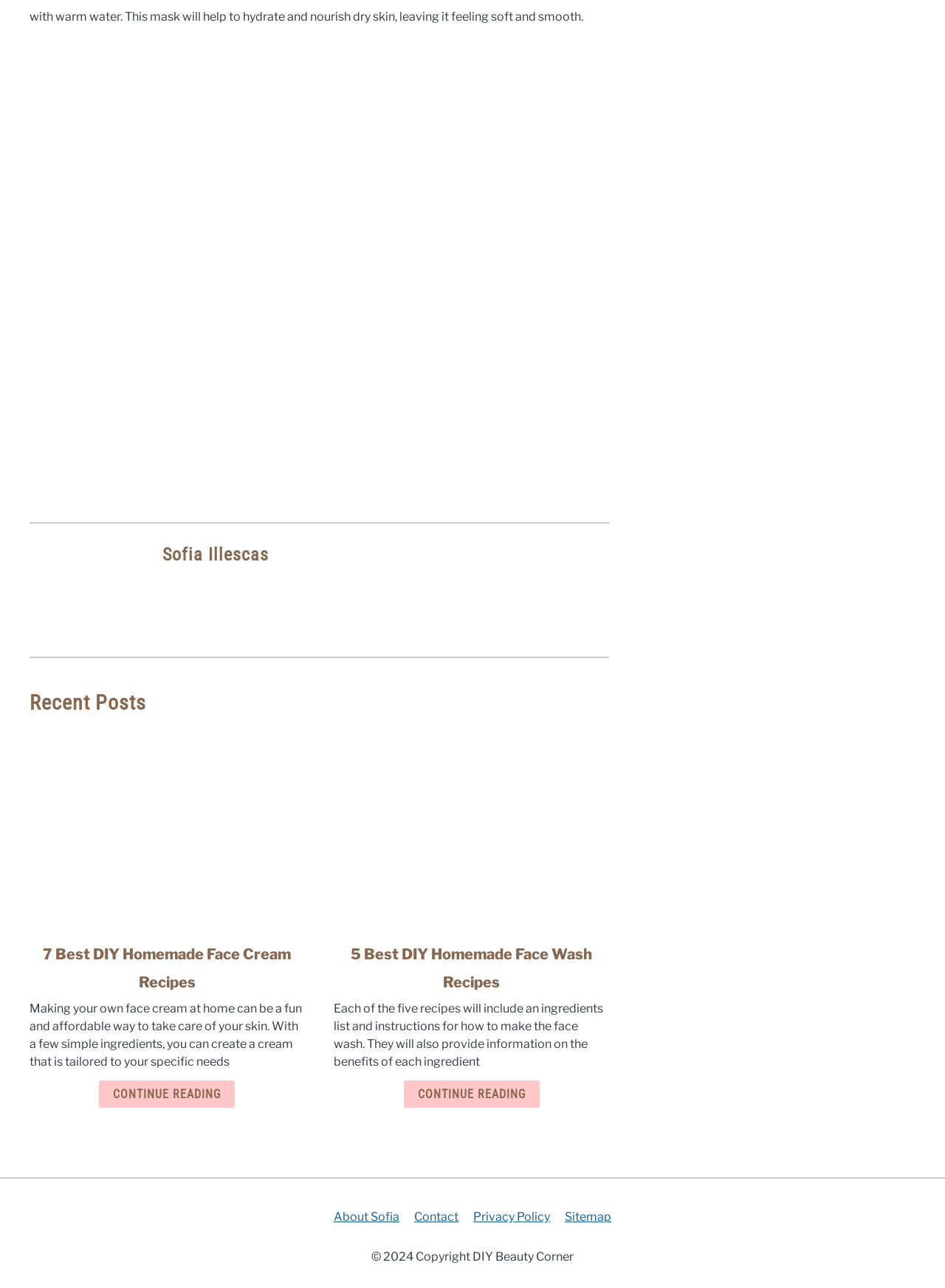Identify the bounding box coordinates of the area that should be clicked in order to complete the given instruction: "read the article about 5 Best DIY Homemade Face Wash Recipes". The bounding box coordinates should be four float numbers between 0 and 1, i.e., [left, top, right, bottom].

[0.354, 0.569, 0.645, 0.719]